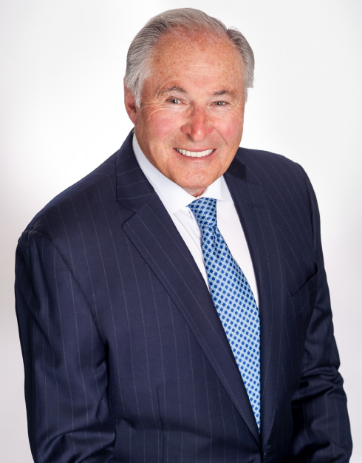Give a one-word or short-phrase answer to the following question: 
How many years of experience does David Rush have?

Over 45 years